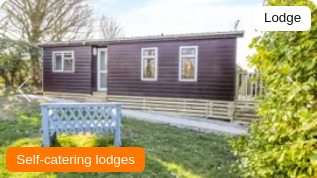What is the location of the self-catering lodge?
Examine the image and give a concise answer in one word or a short phrase.

Holyhead, Gwynedd